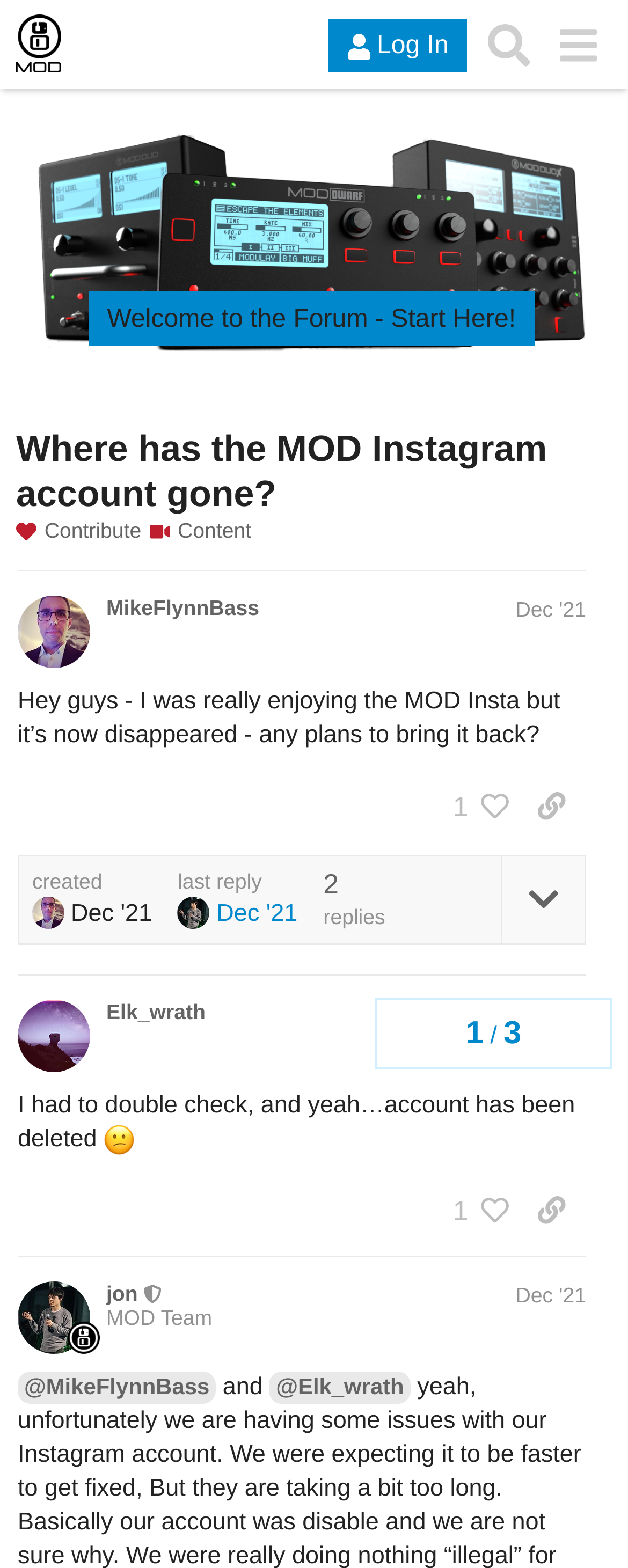Using the provided description title="Financially Genius", find the bounding box coordinates for the UI element. Provide the coordinates in (top-left x, top-left y, bottom-right x, bottom-right y) format, ensuring all values are between 0 and 1.

None